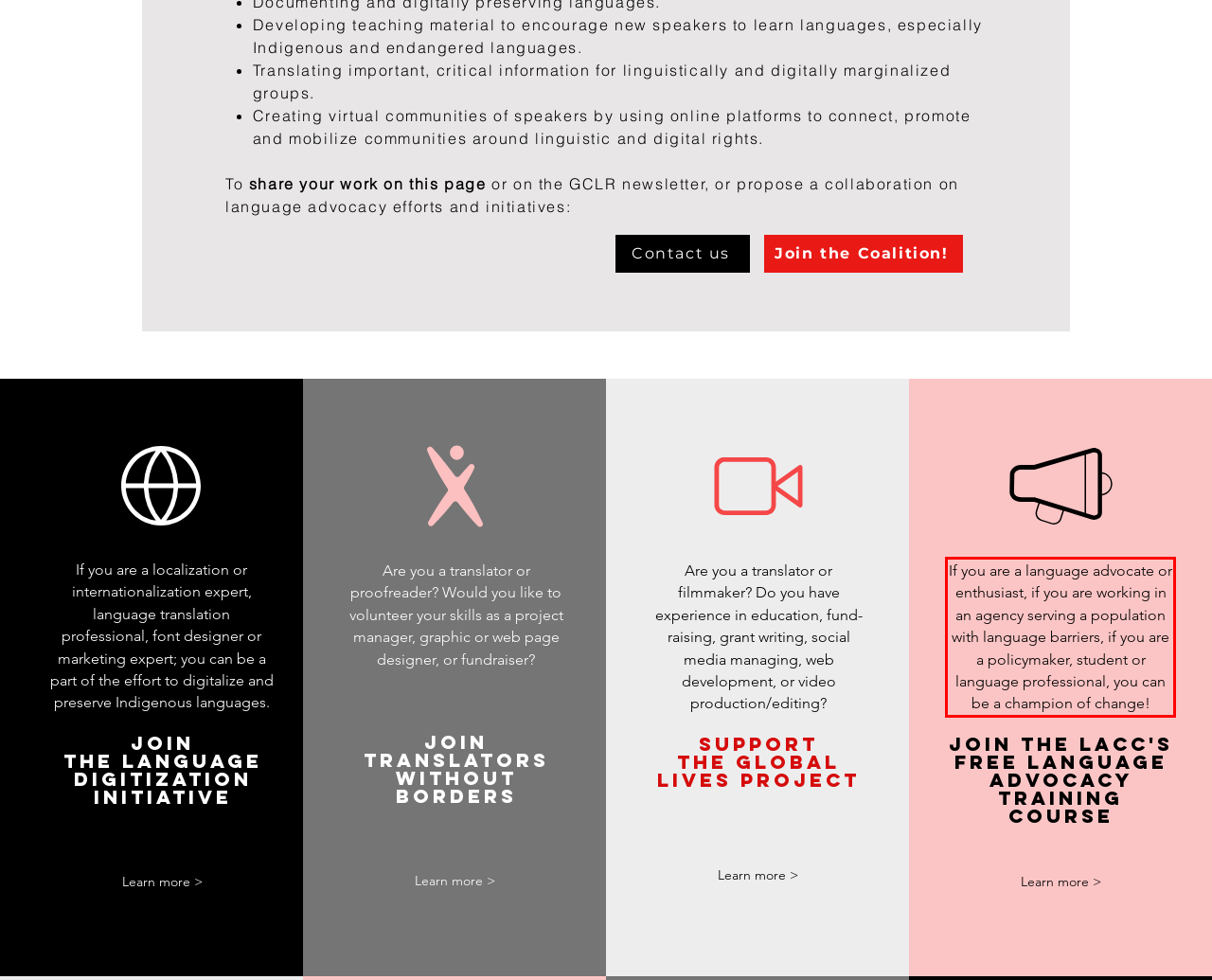Examine the webpage screenshot and use OCR to recognize and output the text within the red bounding box.

If you are a language advocate or enthusiast, if you are working in an agency serving a population with language barriers, if you are a policymaker, student or language professional, you can be a champion of change!